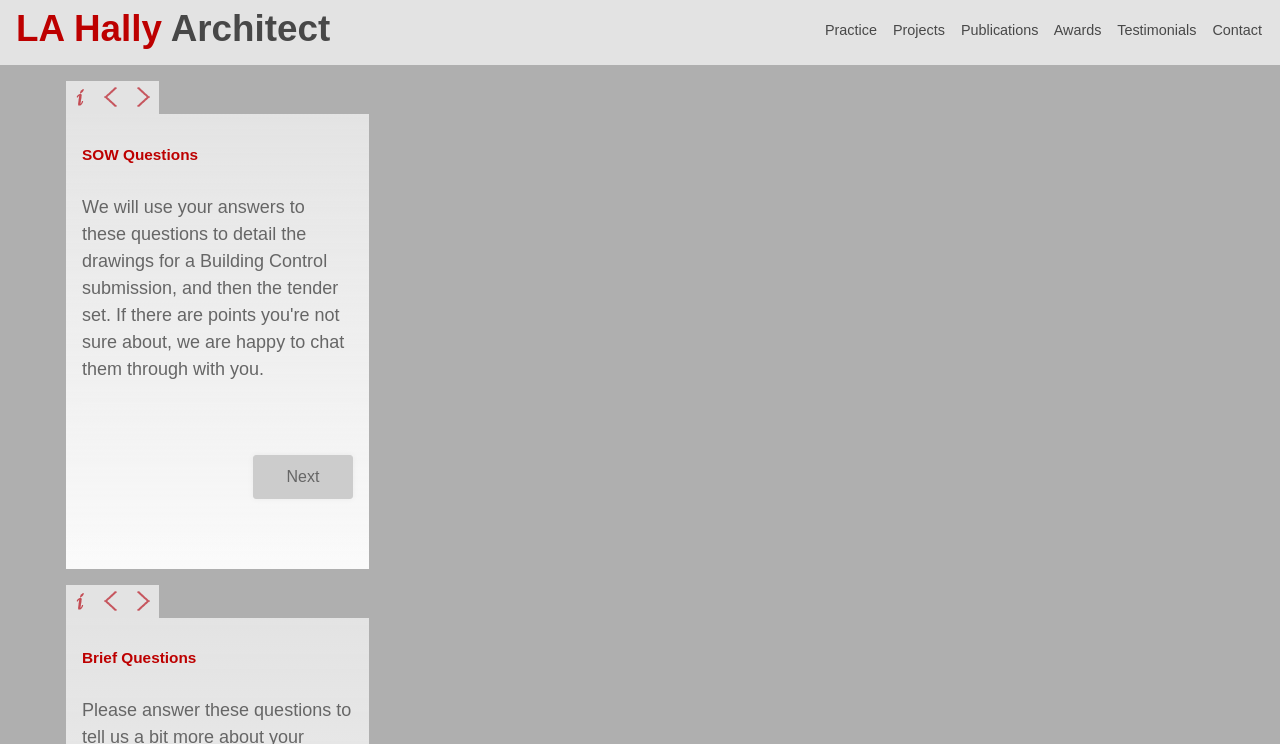What is the name of the architectural practice? Look at the image and give a one-word or short phrase answer.

LA Hally Architect